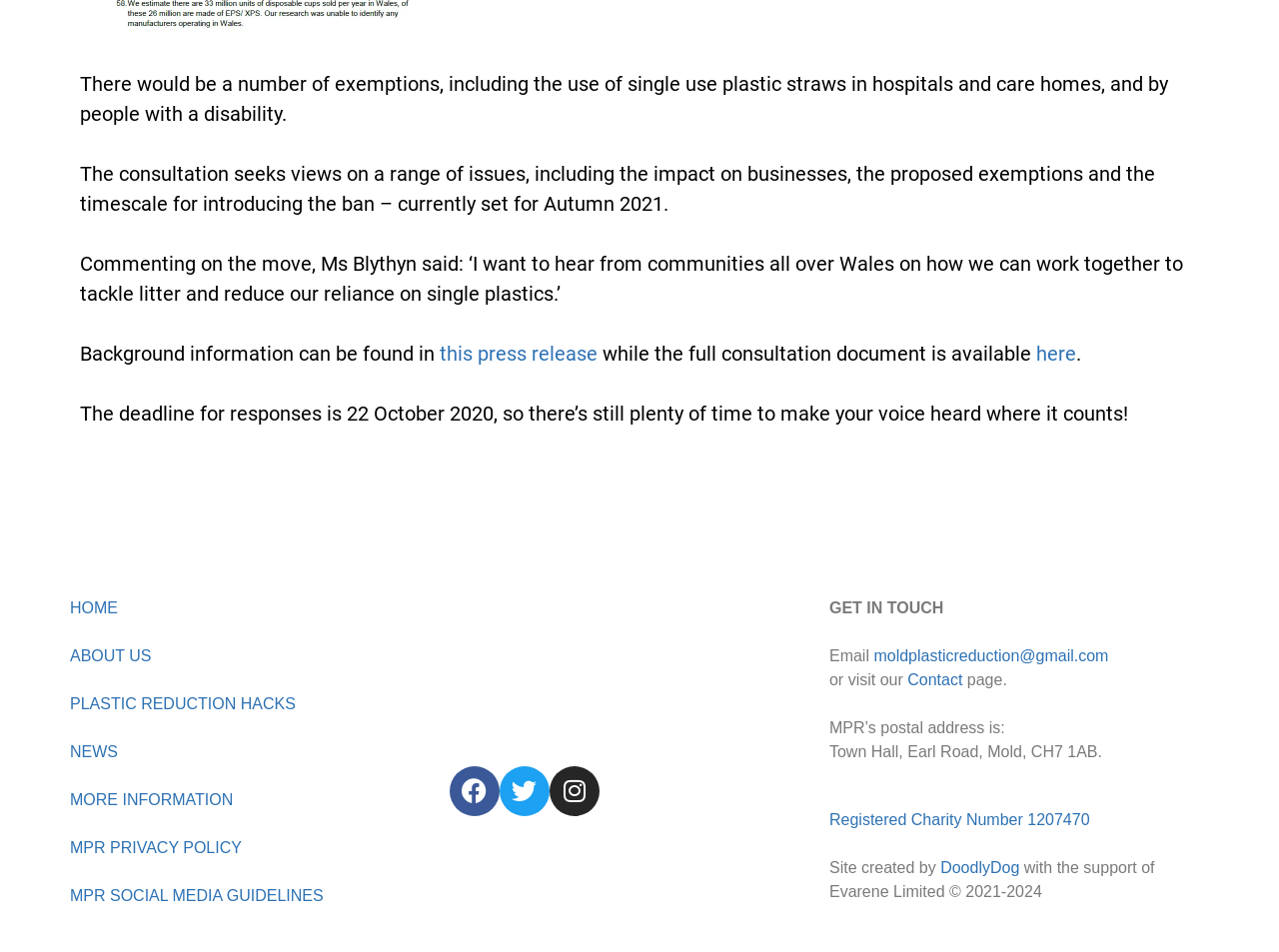Please specify the bounding box coordinates of the area that should be clicked to accomplish the following instruction: "Read the consultation document". The coordinates should consist of four float numbers between 0 and 1, i.e., [left, top, right, bottom].

[0.81, 0.358, 0.841, 0.384]